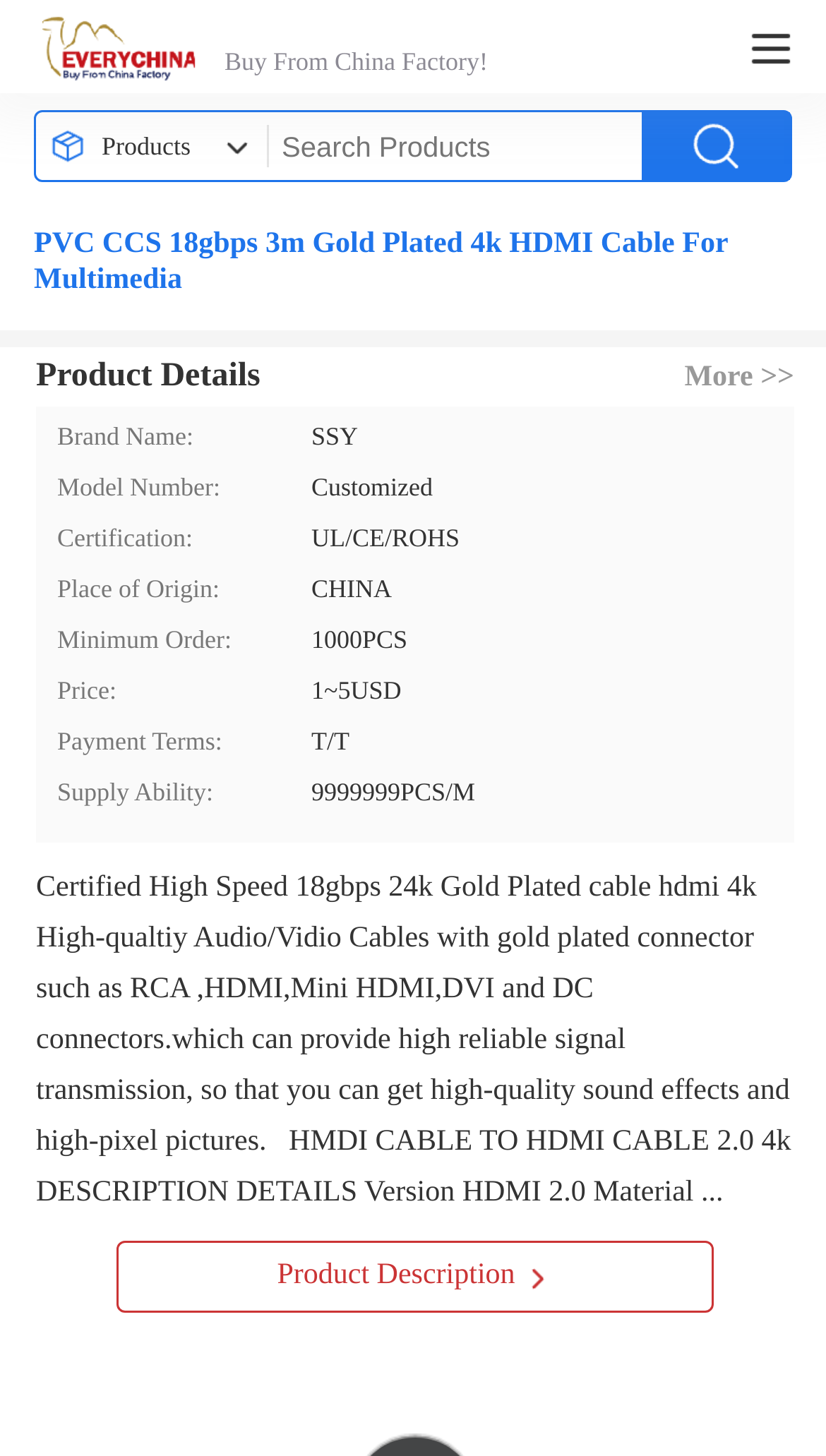Pinpoint the bounding box coordinates of the clickable element needed to complete the instruction: "Click on Product Description". The coordinates should be provided as four float numbers between 0 and 1: [left, top, right, bottom].

[0.141, 0.852, 0.864, 0.901]